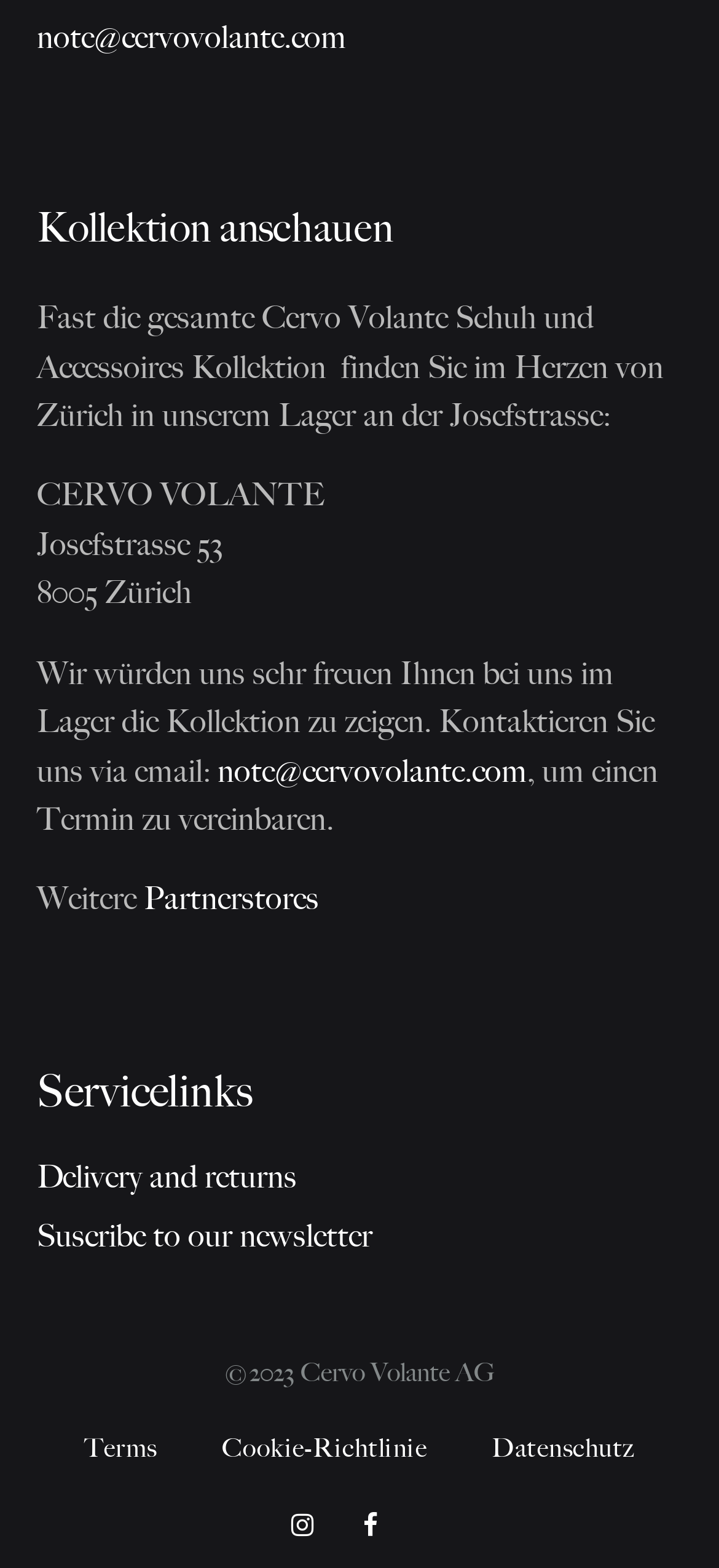Provide a one-word or brief phrase answer to the question:
What services are linked from the webpage?

Delivery and returns, newsletter, Partnerstores